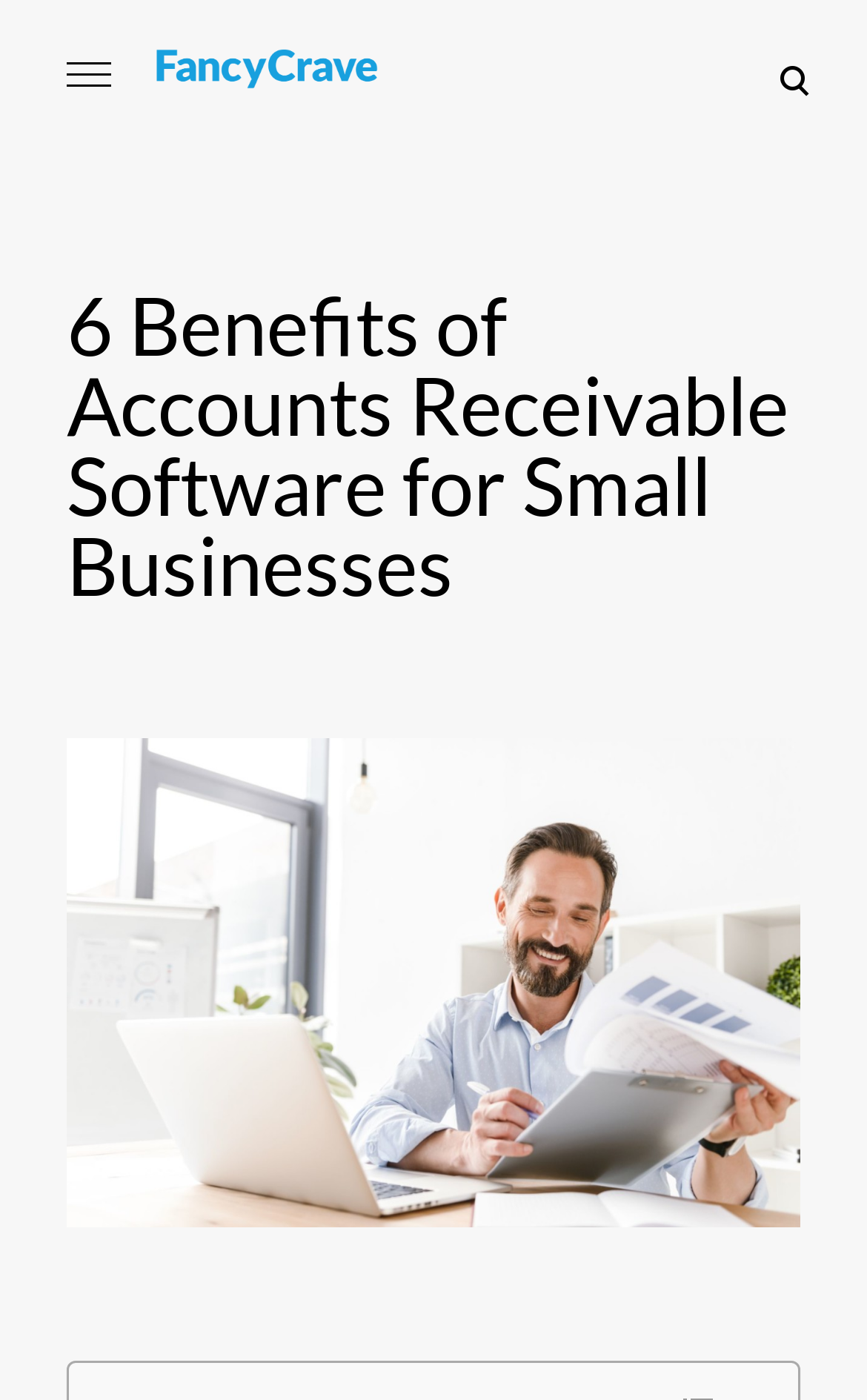Construct a thorough caption encompassing all aspects of the webpage.

The webpage appears to be an article discussing the benefits of accounts receivable software for small businesses. At the top left corner, there is a "Skip to content" link. Below it, there is a layout table that spans the entire width of the page. Within this table, there is a logo of Fancycrave, which is an image, accompanied by a link to the Fancycrave website. To the right of the logo, there is a tagline "Make Your Freelancing Life Easier." 

On the top right corner, there are two buttons: a primary menu button and a search button with a magnifying glass icon. 

The main content of the webpage starts with a heading that reads "6 Benefits of Accounts Receivable Software for Small Businesses." Below the heading, there is a large image that takes up most of the page width, titled "Accounts Receivable Best Practices for Small Businesses."